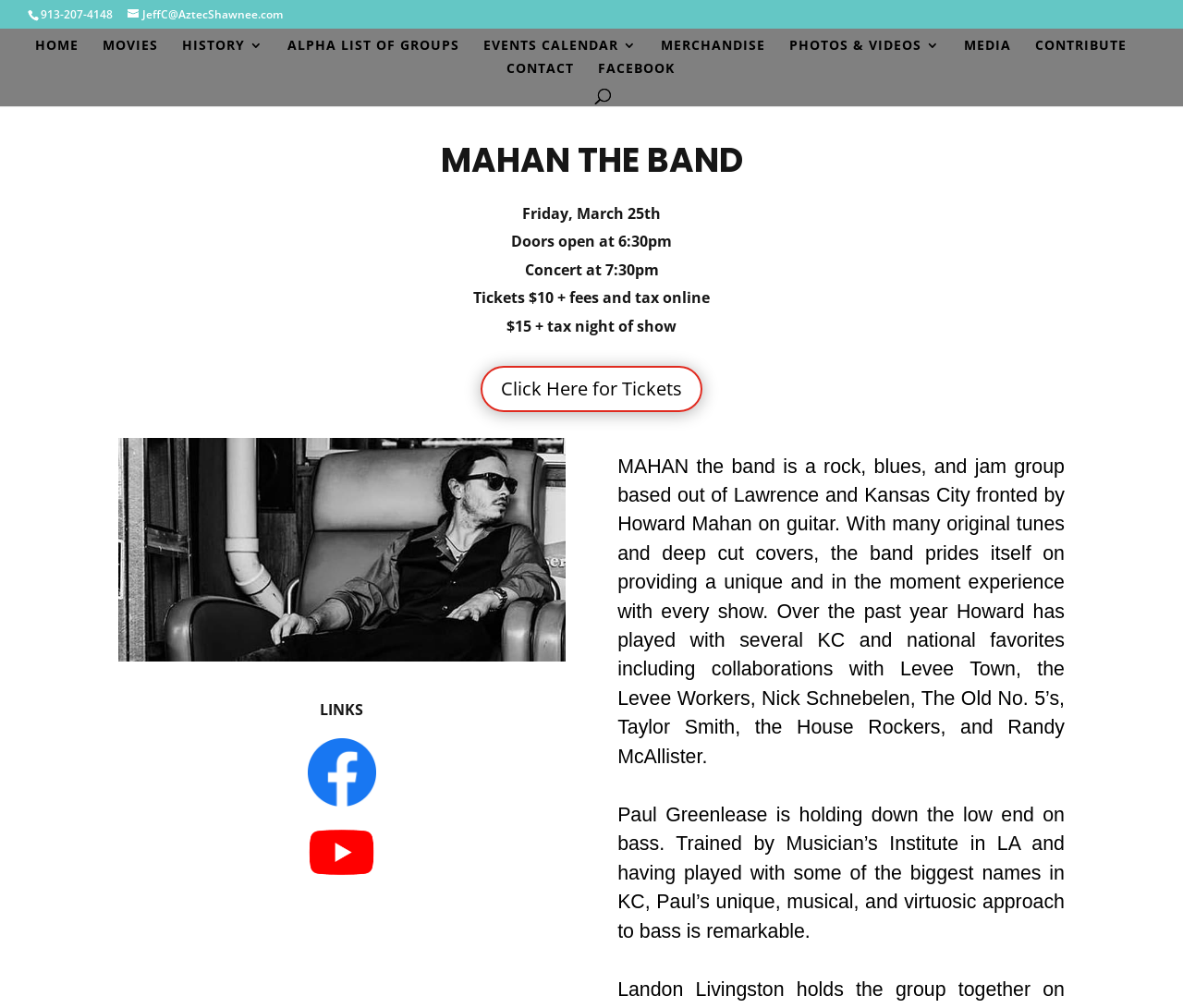Answer succinctly with a single word or phrase:
What is the date of the concert?

Friday, March 25th